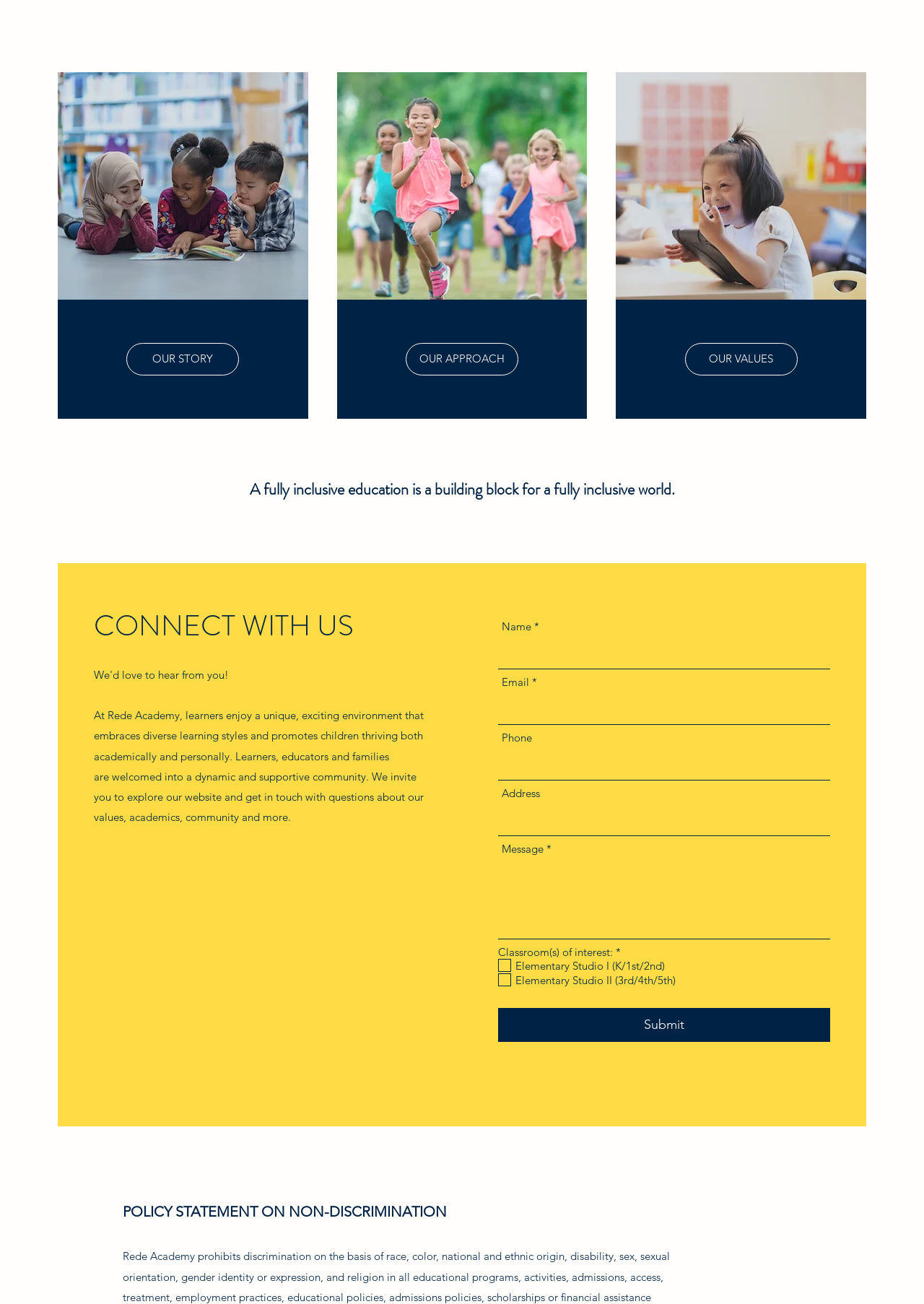Could you provide the bounding box coordinates for the portion of the screen to click to complete this instruction: "Enter your name"?

[0.539, 0.486, 0.898, 0.513]